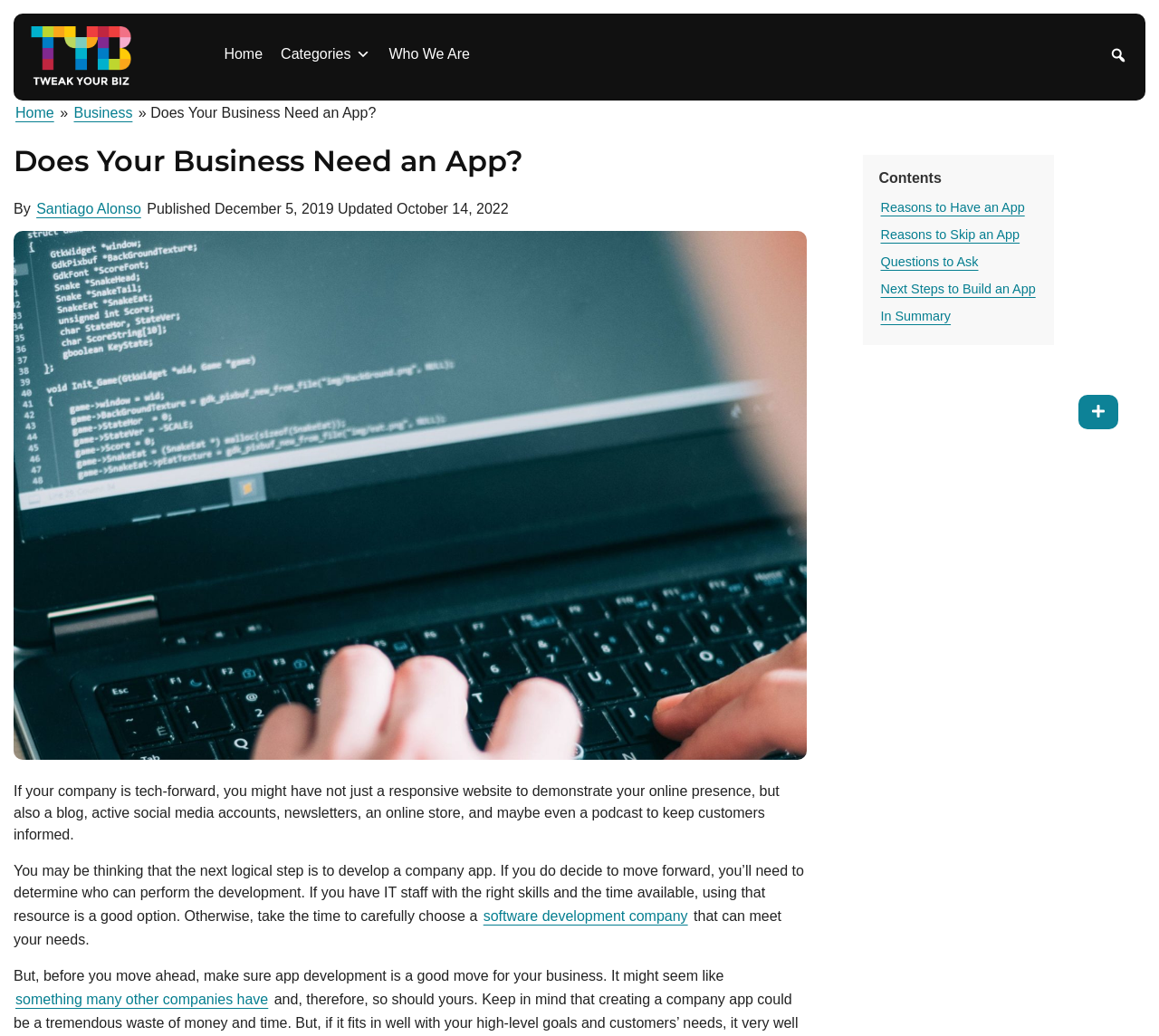Find the bounding box coordinates of the clickable region needed to perform the following instruction: "Learn about Reasons to Have an App". The coordinates should be provided as four float numbers between 0 and 1, i.e., [left, top, right, bottom].

[0.758, 0.188, 0.886, 0.212]